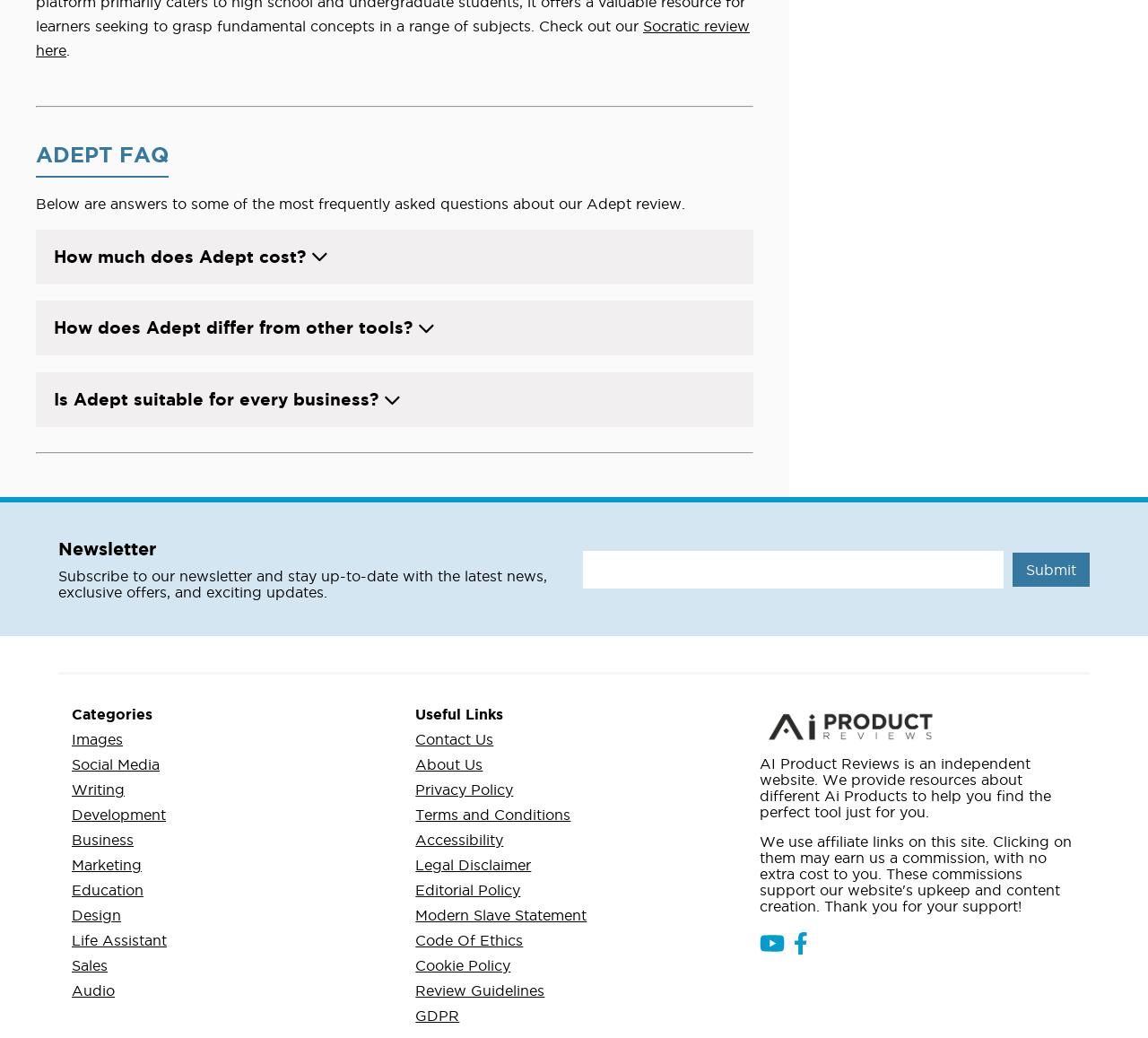Using the provided description Editorial Policy, find the bounding box coordinates for the UI element. Provide the coordinates in (top-left x, top-left y, bottom-right x, bottom-right y) format, ensuring all values are between 0 and 1.

[0.362, 0.845, 0.453, 0.87]